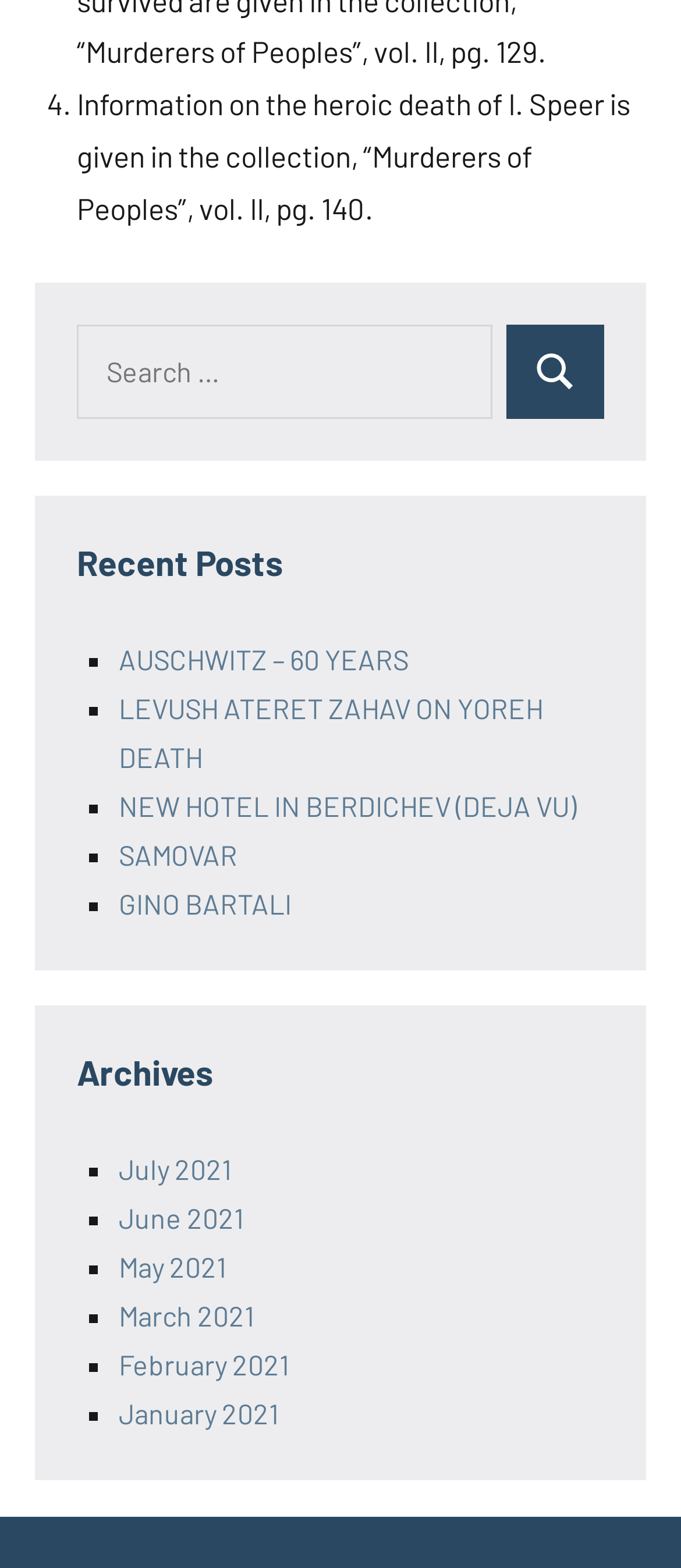What is the text above the search box?
Please provide a full and detailed response to the question.

The text above the search box is a StaticText element that reads 'Information on the heroic death of I. Speer is given in the collection, “Murderers of Peoples”, vol. II, pg. 140.', which suggests that the text is providing information about I. Speer's heroic death.